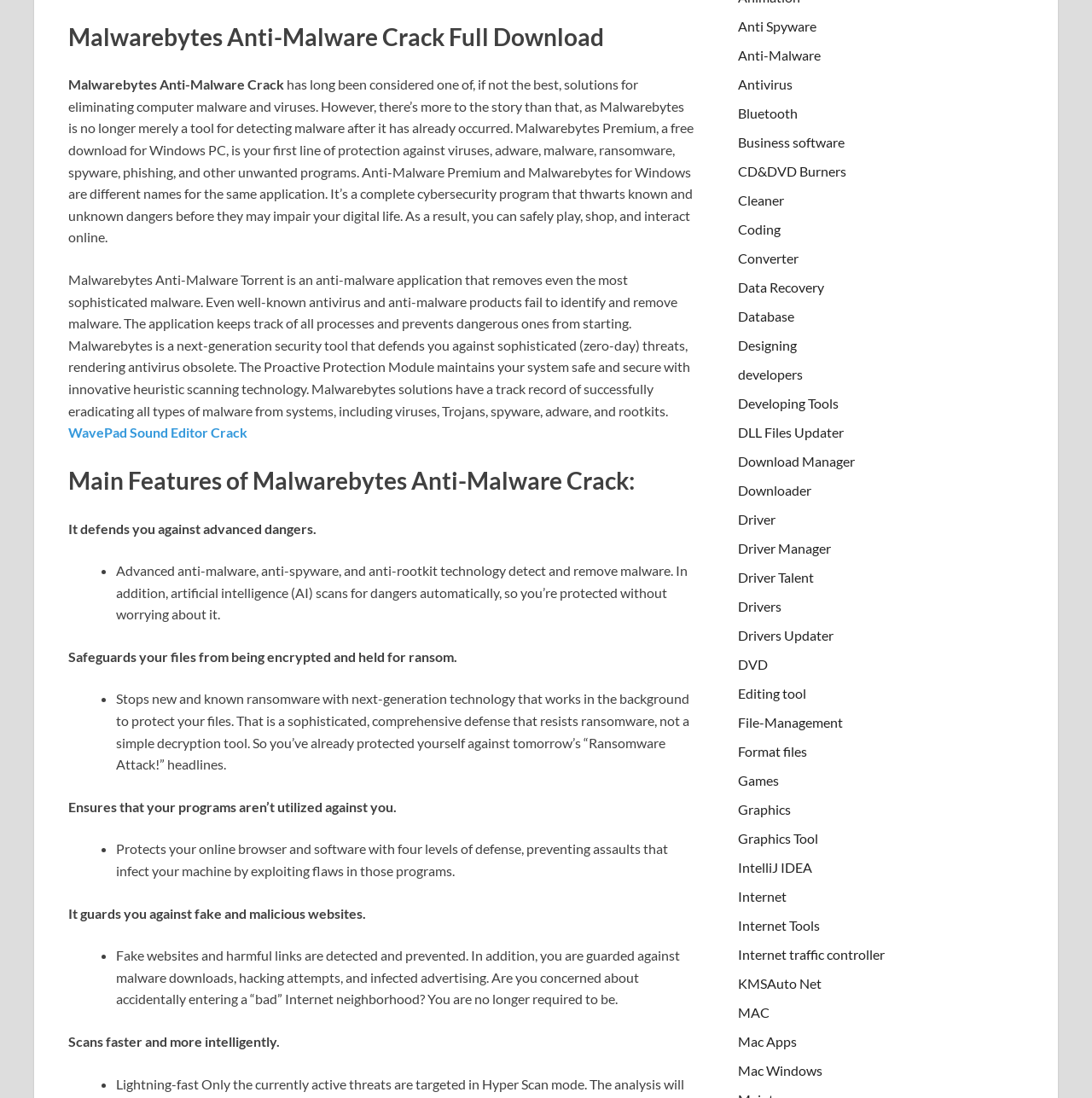Find the bounding box coordinates of the clickable area required to complete the following action: "Click on WavePad Sound Editor Crack link".

[0.062, 0.386, 0.227, 0.401]